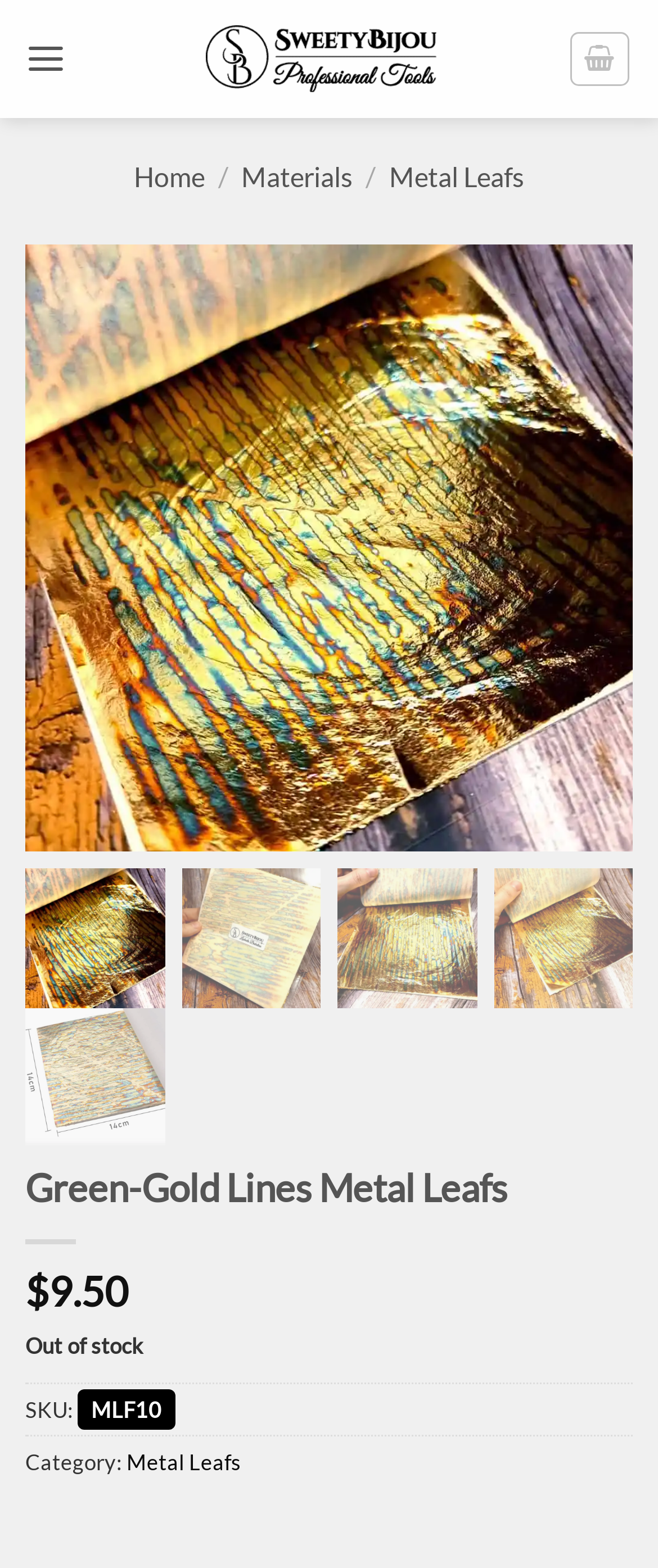What category does the Green-Gold Lines Metal Leafs belong to?
Please respond to the question with a detailed and informative answer.

The category of the Green-Gold Lines Metal Leafs can be found in the product description section, where it says 'Category: Metal Leafs' in a static text format.